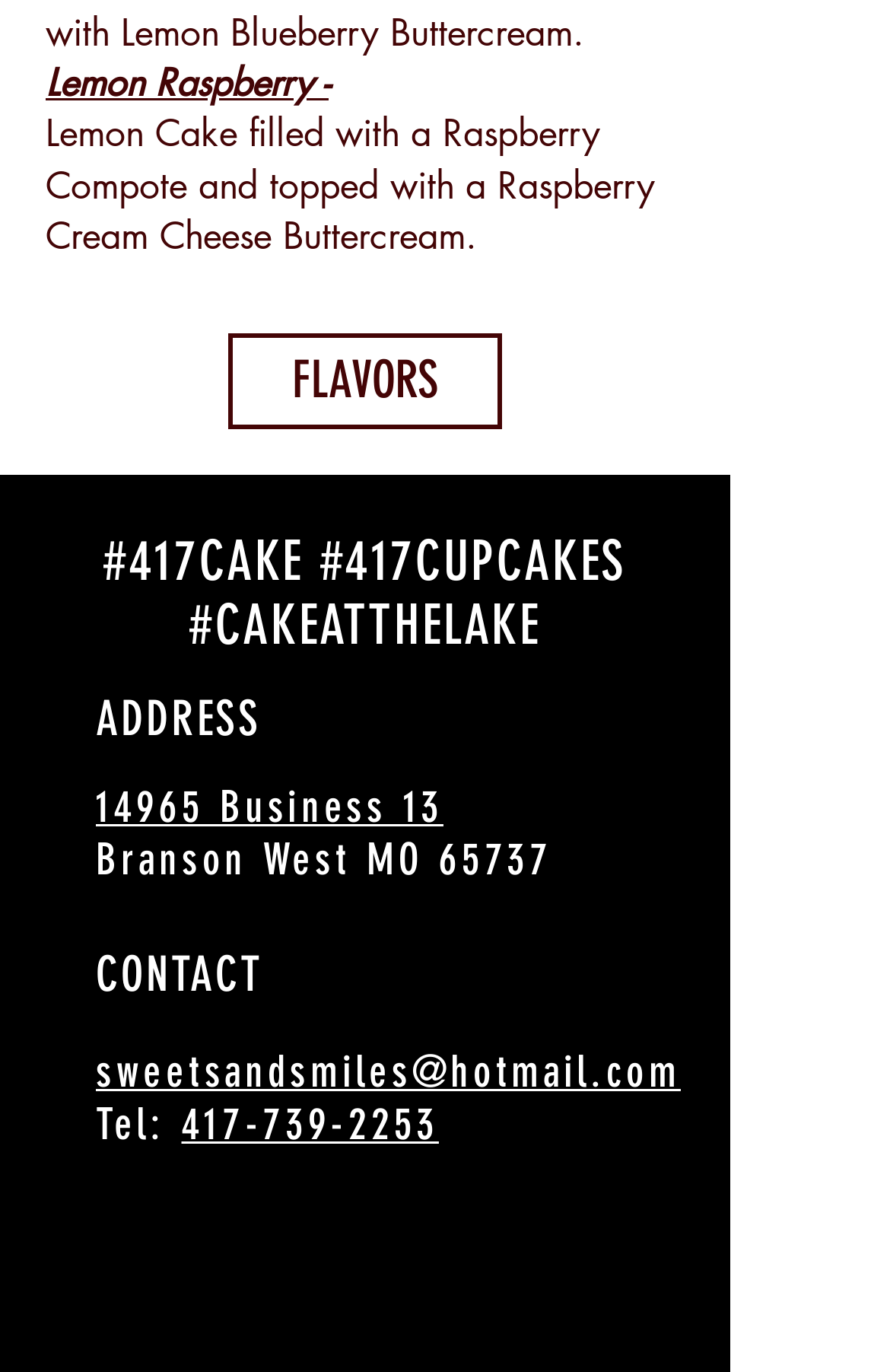Provide a one-word or short-phrase answer to the question:
What is the name of the cake flavor?

Lemon Raspberry